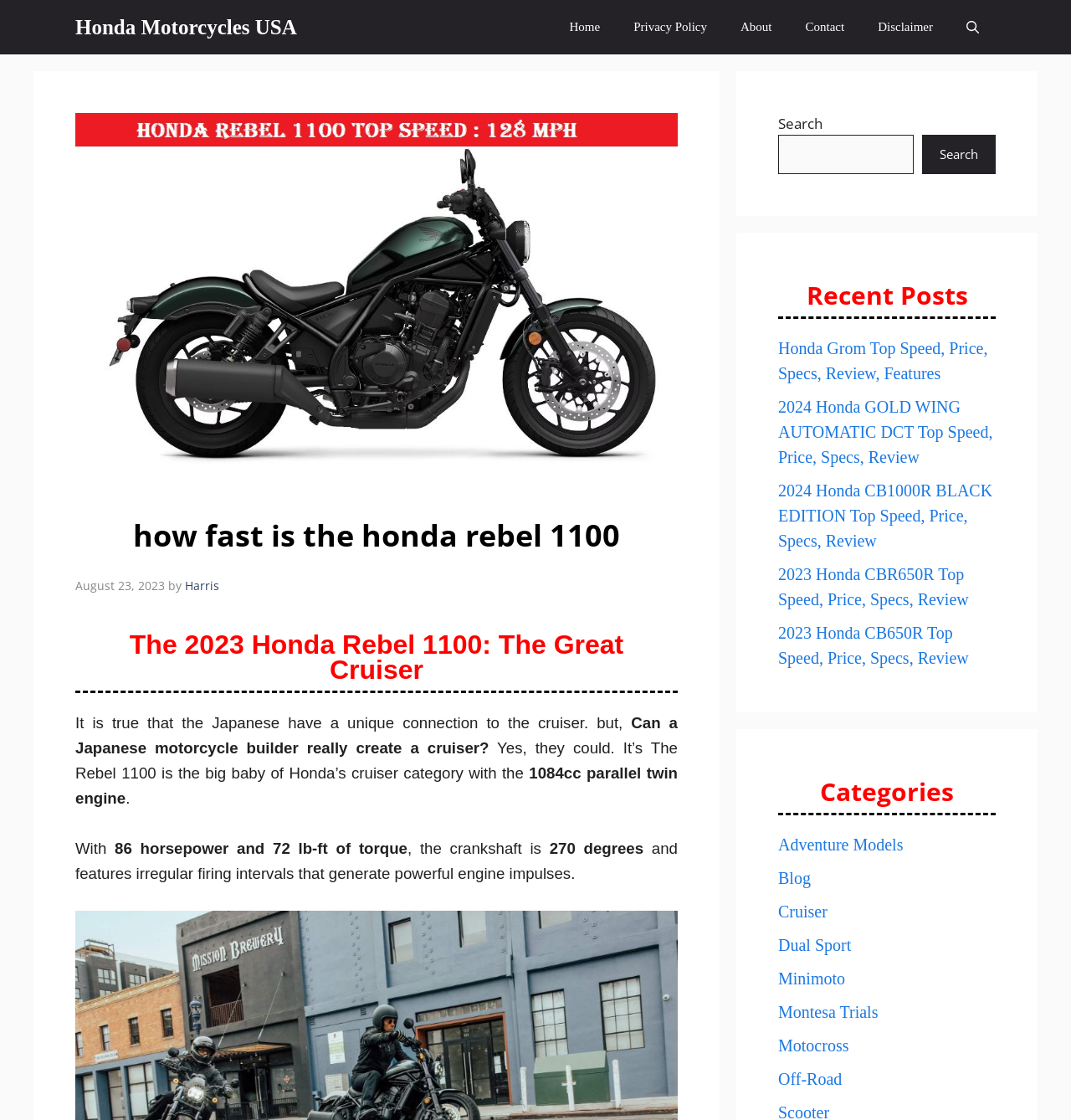Respond with a single word or phrase to the following question: What is the engine type of the Honda Rebel 1100?

1084cc parallel twin engine